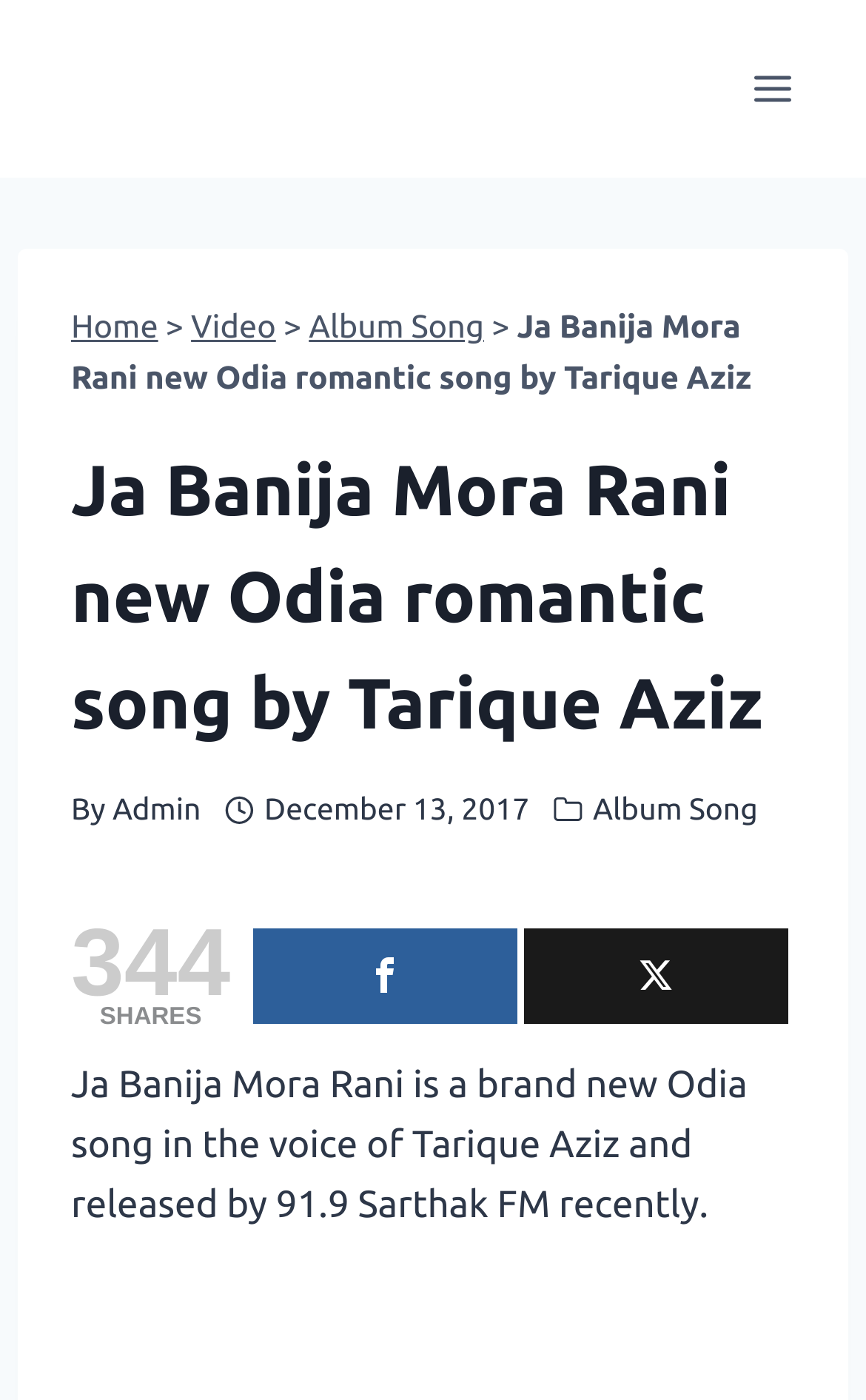Using the provided element description: "Admin", identify the bounding box coordinates. The coordinates should be four floats between 0 and 1 in the order [left, top, right, bottom].

[0.13, 0.565, 0.232, 0.591]